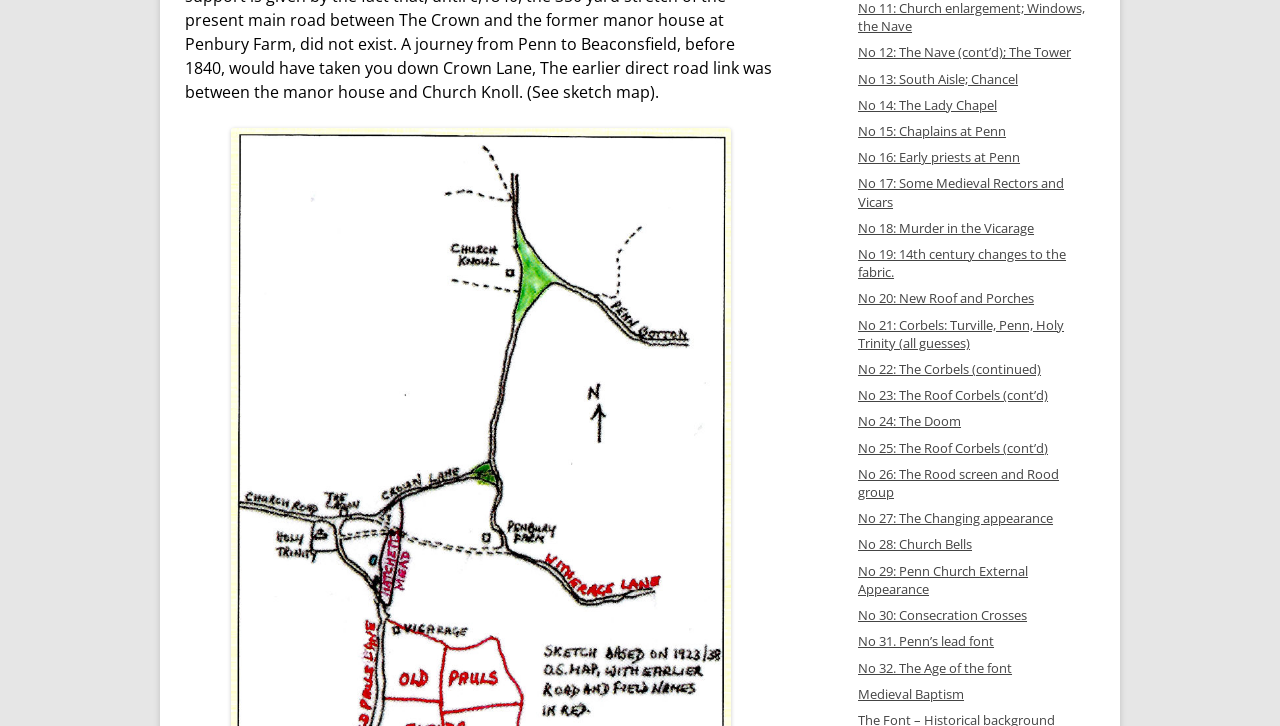Using the element description No 24: The Doom, predict the bounding box coordinates for the UI element. Provide the coordinates in (top-left x, top-left y, bottom-right x, bottom-right y) format with values ranging from 0 to 1.

[0.67, 0.57, 0.751, 0.593]